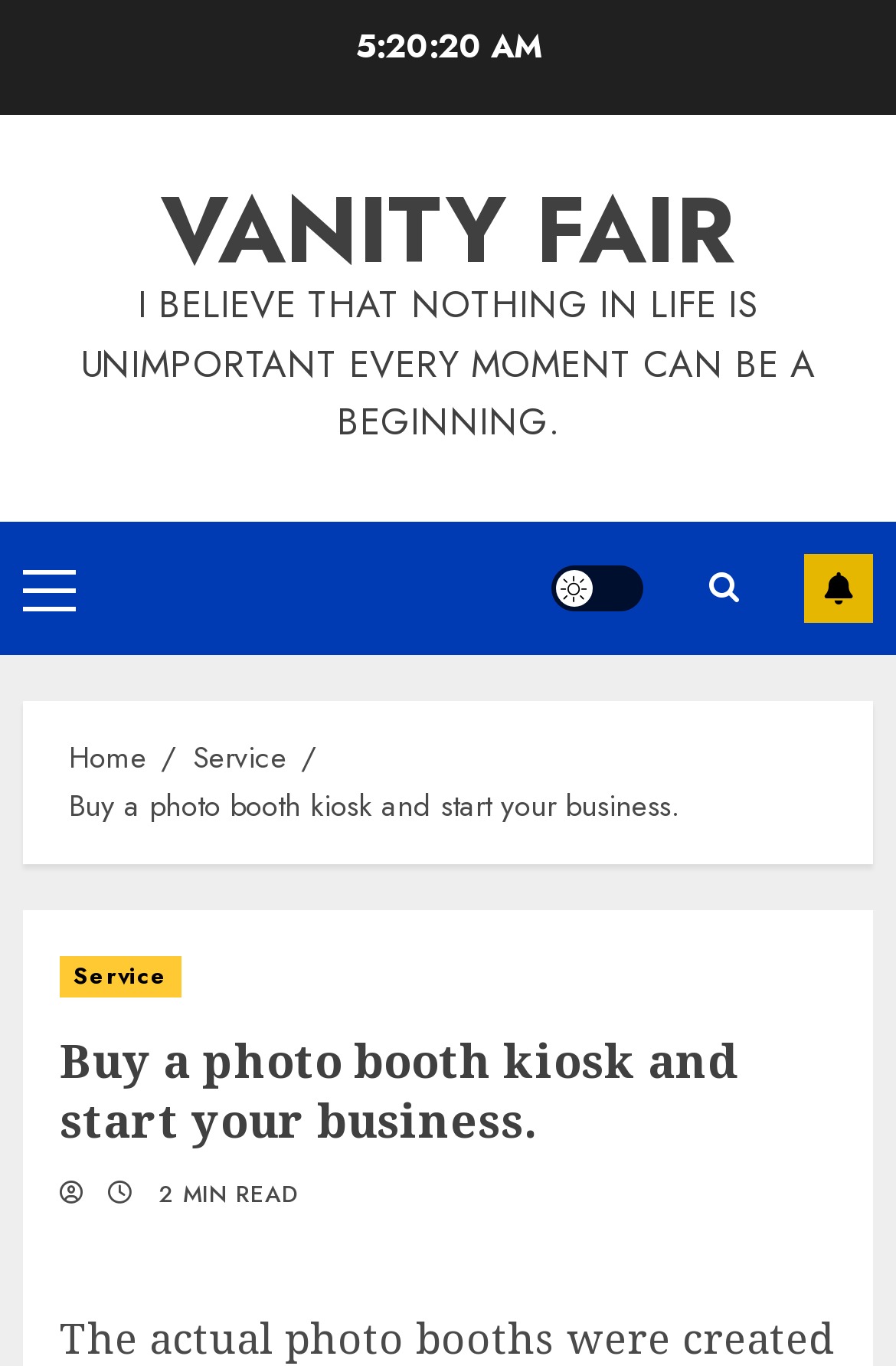Could you indicate the bounding box coordinates of the region to click in order to complete this instruction: "Toggle Light/Dark mode".

[0.615, 0.414, 0.718, 0.447]